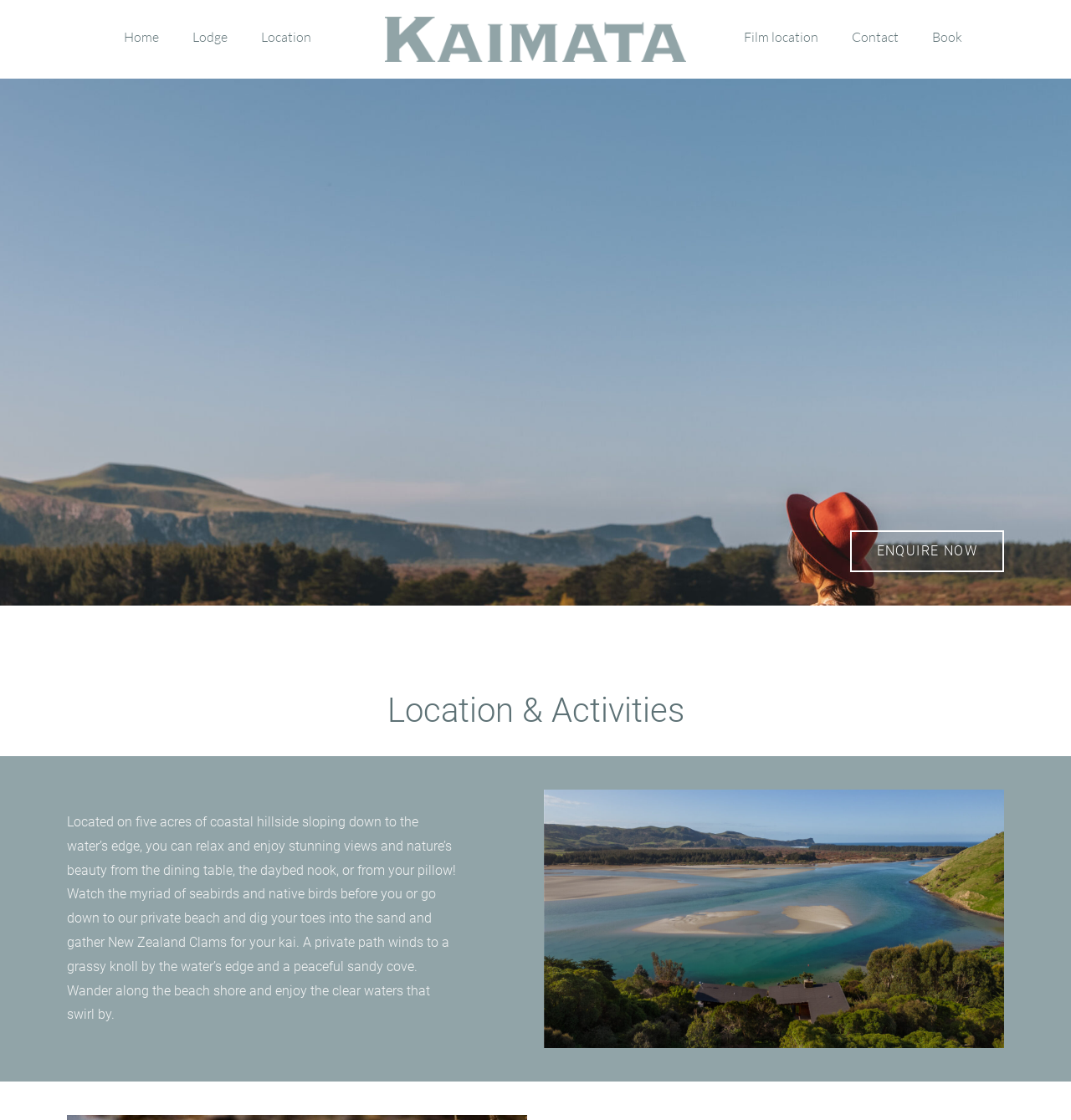What is the purpose of the private path at Kaimata Lodge?
Please give a detailed answer to the question using the information shown in the image.

The StaticText element describes a 'private path winds to a grassy knoll by the water’s edge and a peaceful sandy cove', suggesting that the purpose of the private path is to access these scenic areas.